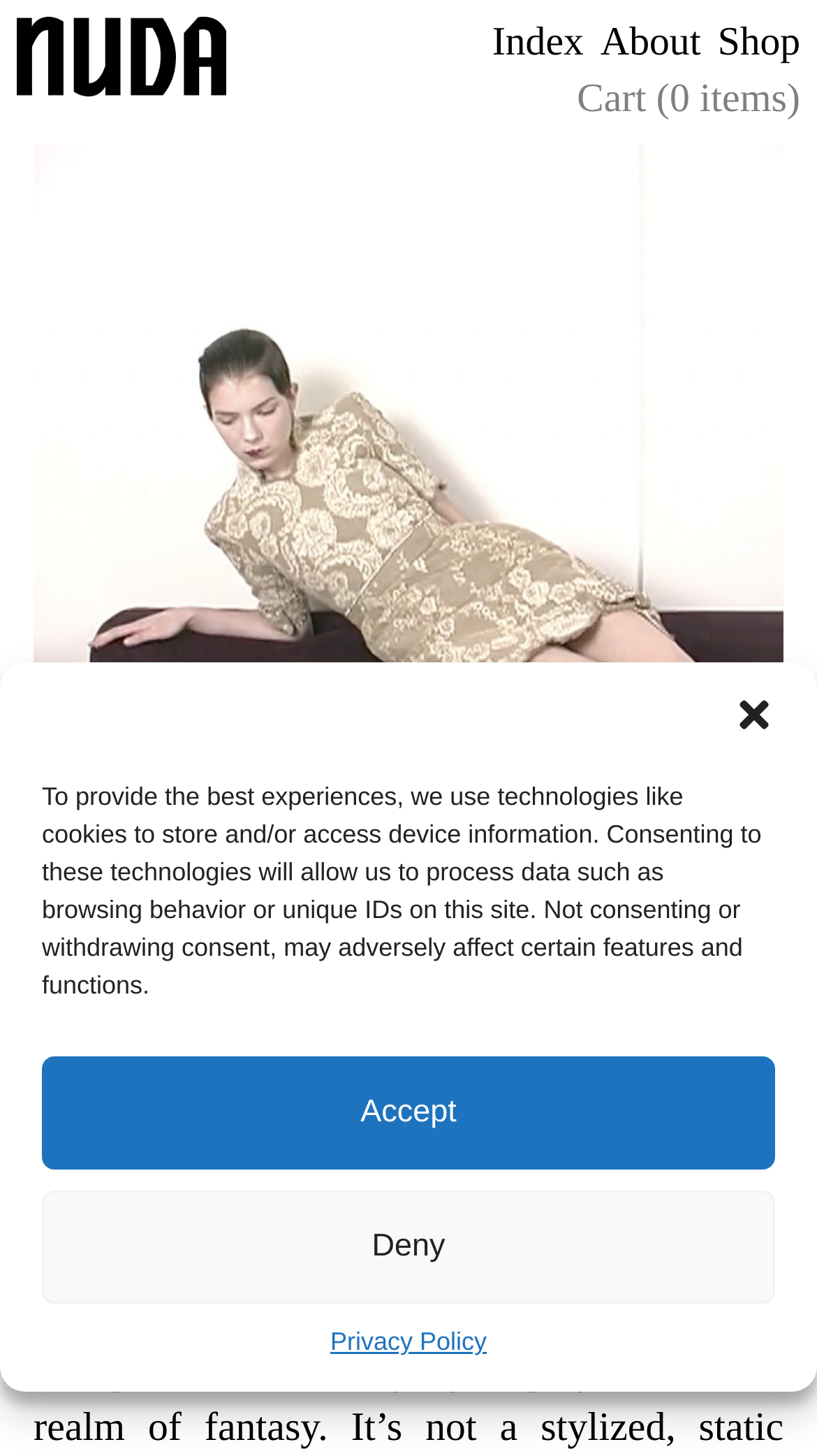Write an exhaustive caption that covers the webpage's main aspects.

The webpage is titled "Nuda Paper – Absence of myth" and has a prominent dialog box at the top center, which is a cookie consent management window. This dialog box contains a description of how the website uses technologies like cookies to store and access device information, and provides options to accept or deny consent. There are also links to the "Privacy Policy" and buttons to close the dialog box.

Below the dialog box, there is a header section with three links: "Nuda Paper", "Index", and "About", which are aligned horizontally across the top of the page. To the right of these links, there is a "Shop" link and a "Cart (0 items)" link.

The main content of the page is a single article or post, which has a heading "Absence of myth" and a timestamp "February 8, 2024". The article text starts with "…may be the last one still standing" and continues with "Published in Nuda: Saga Untitled (Night)". There is no image in the main content area, but there are two small "Nuda Paper" images at the top left corner of the page, which are likely logos or icons.

Overall, the webpage has a simple and clean layout, with a clear hierarchy of elements and a focus on the main article content.